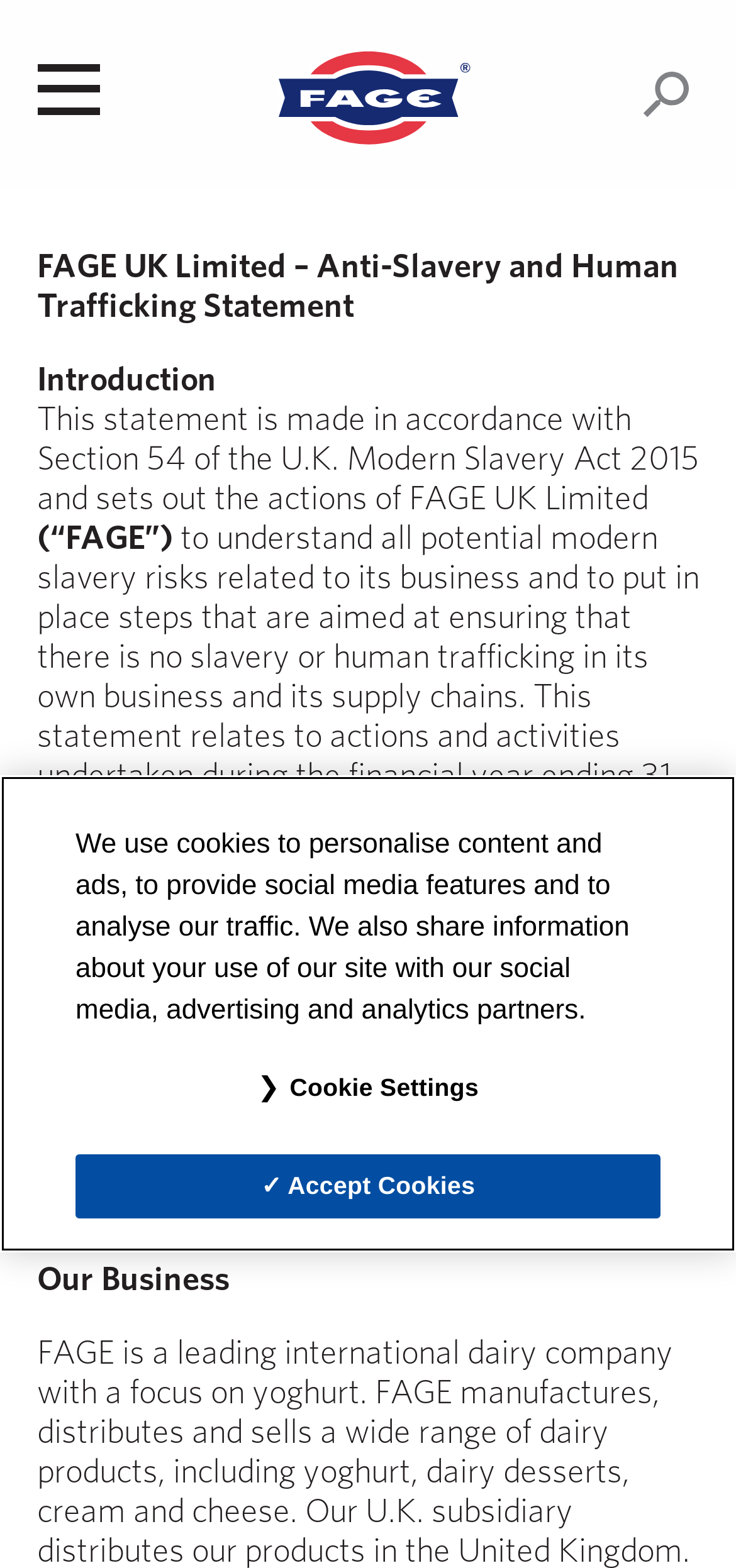Using the details from the image, please elaborate on the following question: What is the name of the company issuing this statement?

The statement is made by FAGE UK Limited, as indicated by the StaticText element with the text 'FAGE UK Limited – Anti-Slavery and Human Trafficking Statement'.